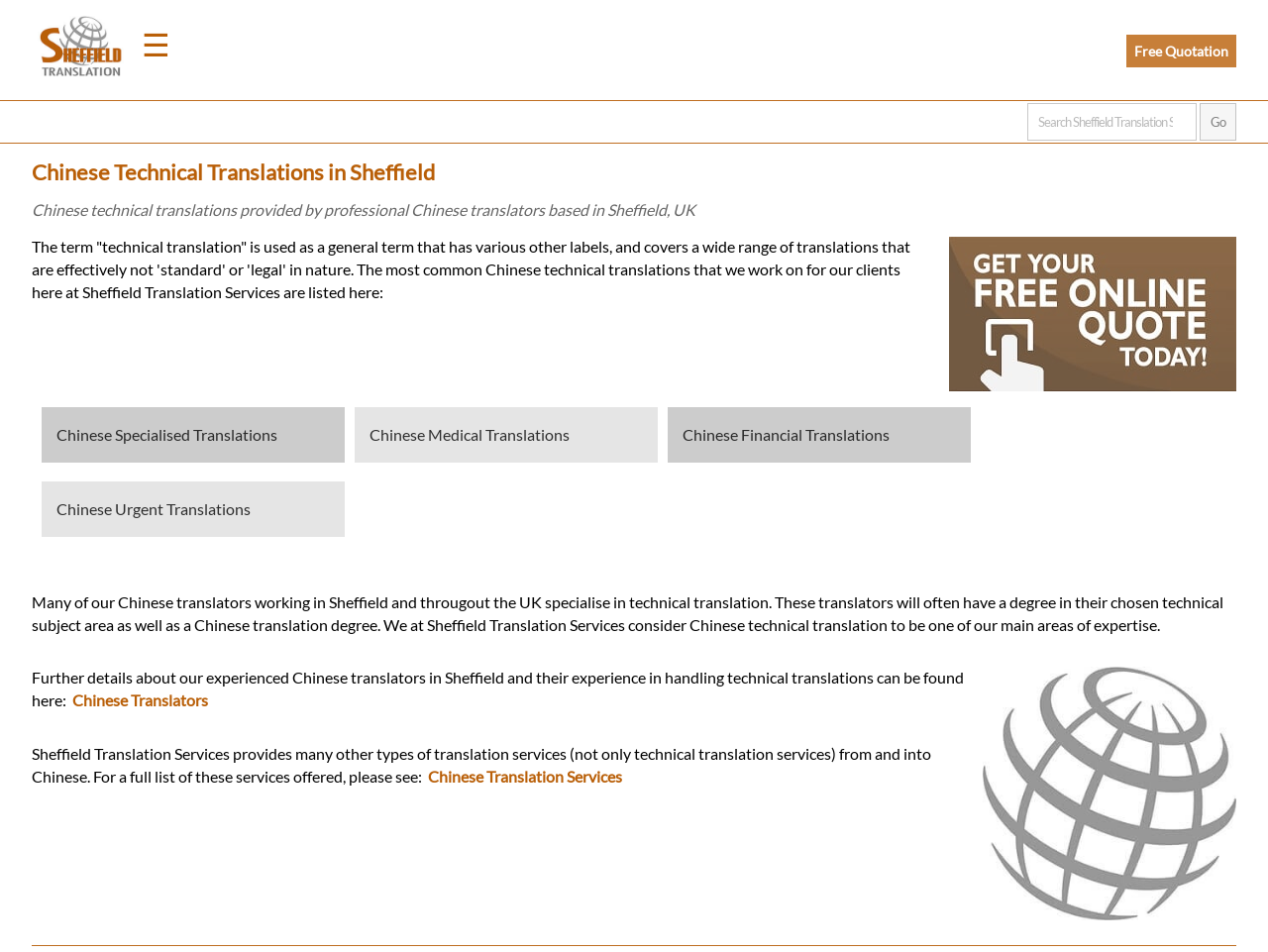Please locate the bounding box coordinates of the element's region that needs to be clicked to follow the instruction: "View Chinese translators' experience". The bounding box coordinates should be provided as four float numbers between 0 and 1, i.e., [left, top, right, bottom].

[0.057, 0.726, 0.164, 0.745]